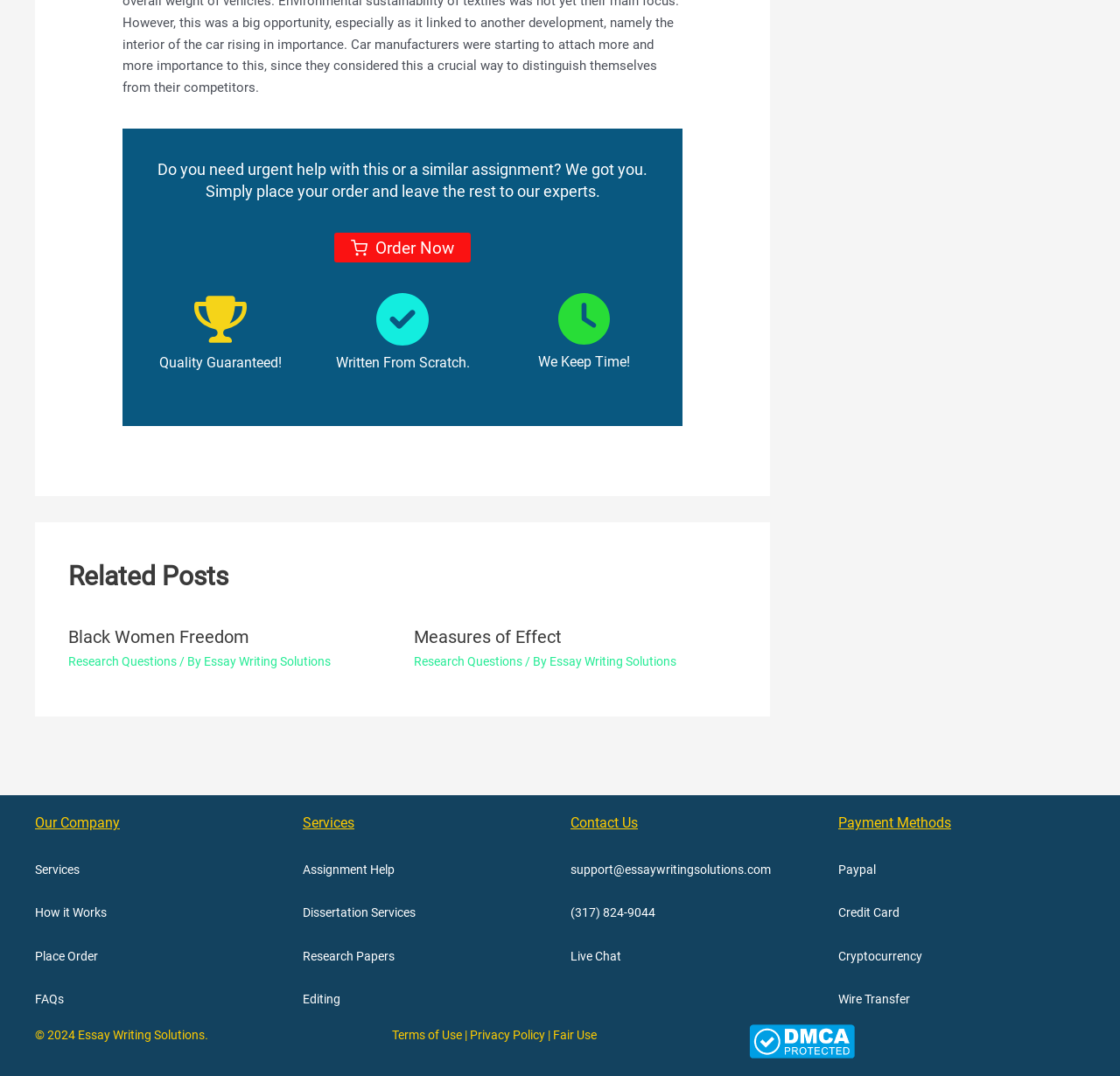Respond with a single word or phrase to the following question:
What is the name of the company?

Essay Writing Solutions